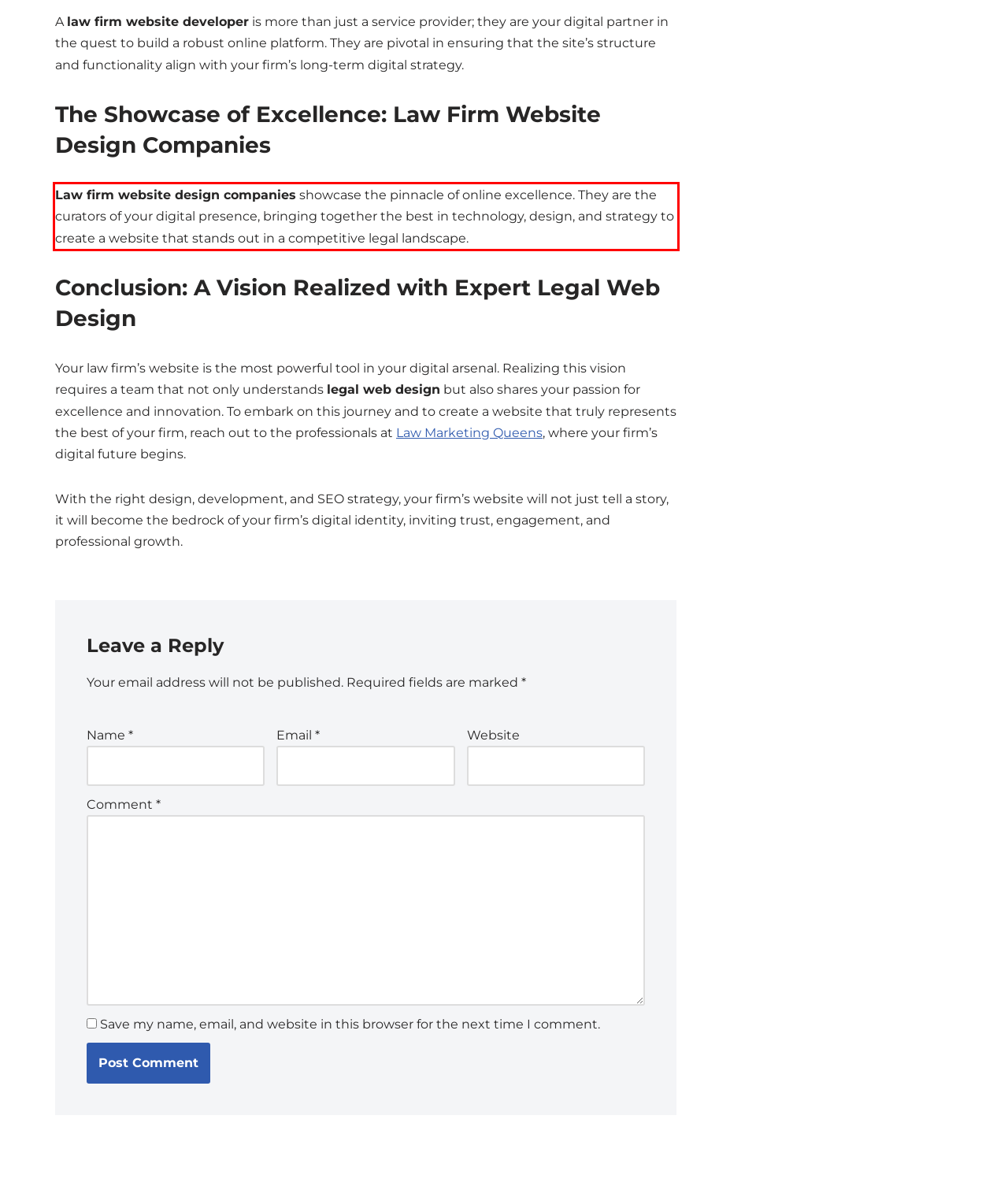Observe the screenshot of the webpage that includes a red rectangle bounding box. Conduct OCR on the content inside this red bounding box and generate the text.

Law firm website design companies showcase the pinnacle of online excellence. They are the curators of your digital presence, bringing together the best in technology, design, and strategy to create a website that stands out in a competitive legal landscape.